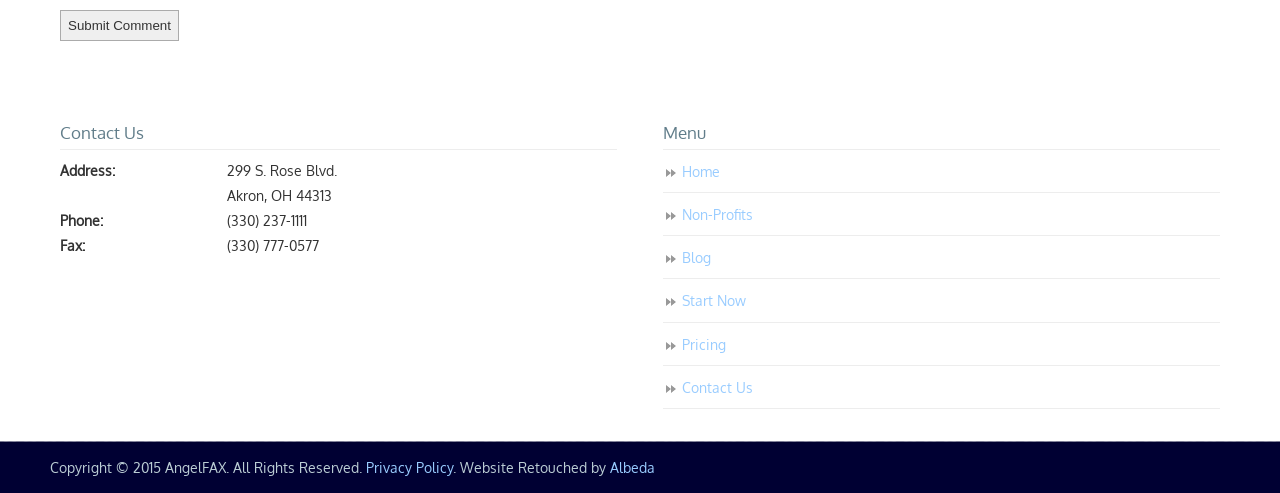Please determine the bounding box coordinates of the element to click in order to execute the following instruction: "view 'Contact Us' information". The coordinates should be four float numbers between 0 and 1, specified as [left, top, right, bottom].

[0.047, 0.247, 0.482, 0.306]